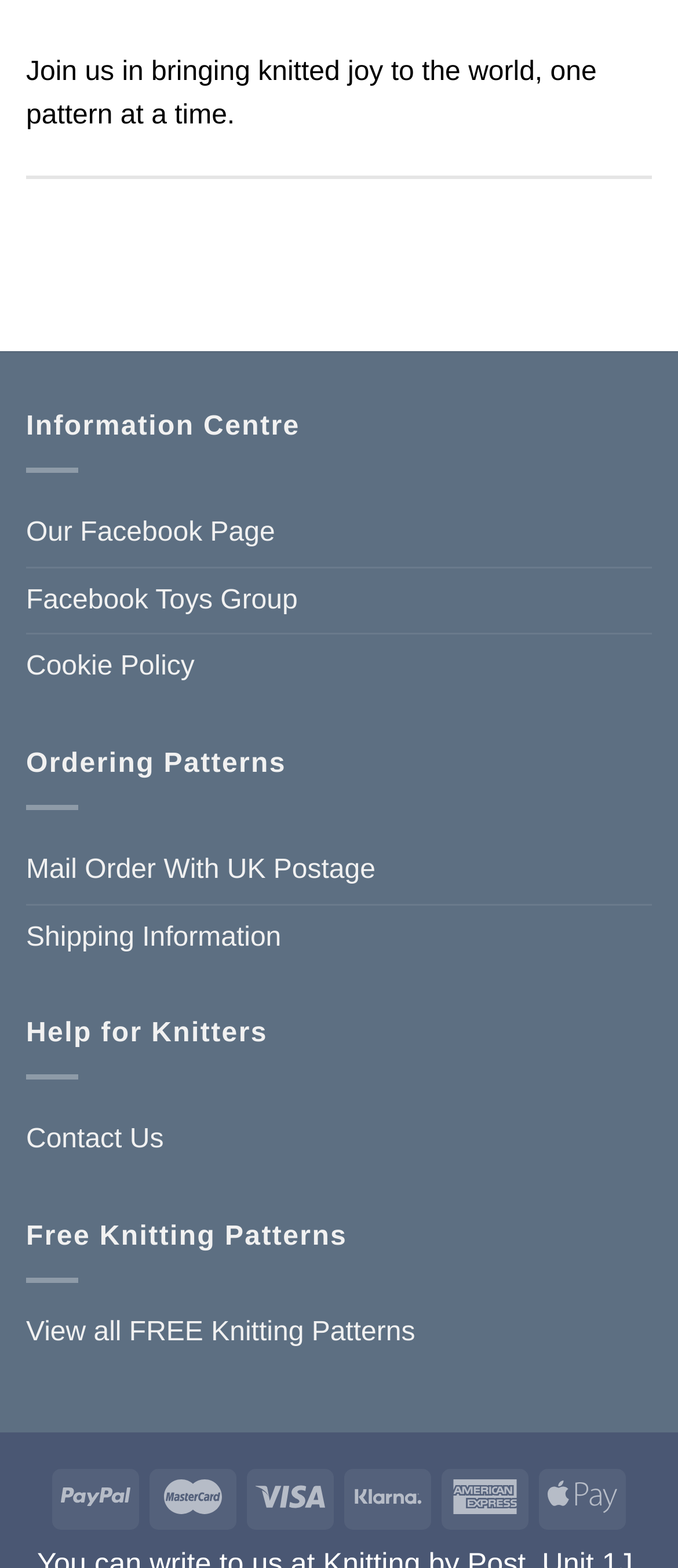Using the information in the image, could you please answer the following question in detail:
What is the purpose of the 'Contact Us' link?

The 'Contact Us' link is likely intended to allow users to contact the website or its administrators, possibly to ask questions, provide feedback, or request assistance with knitting-related issues.